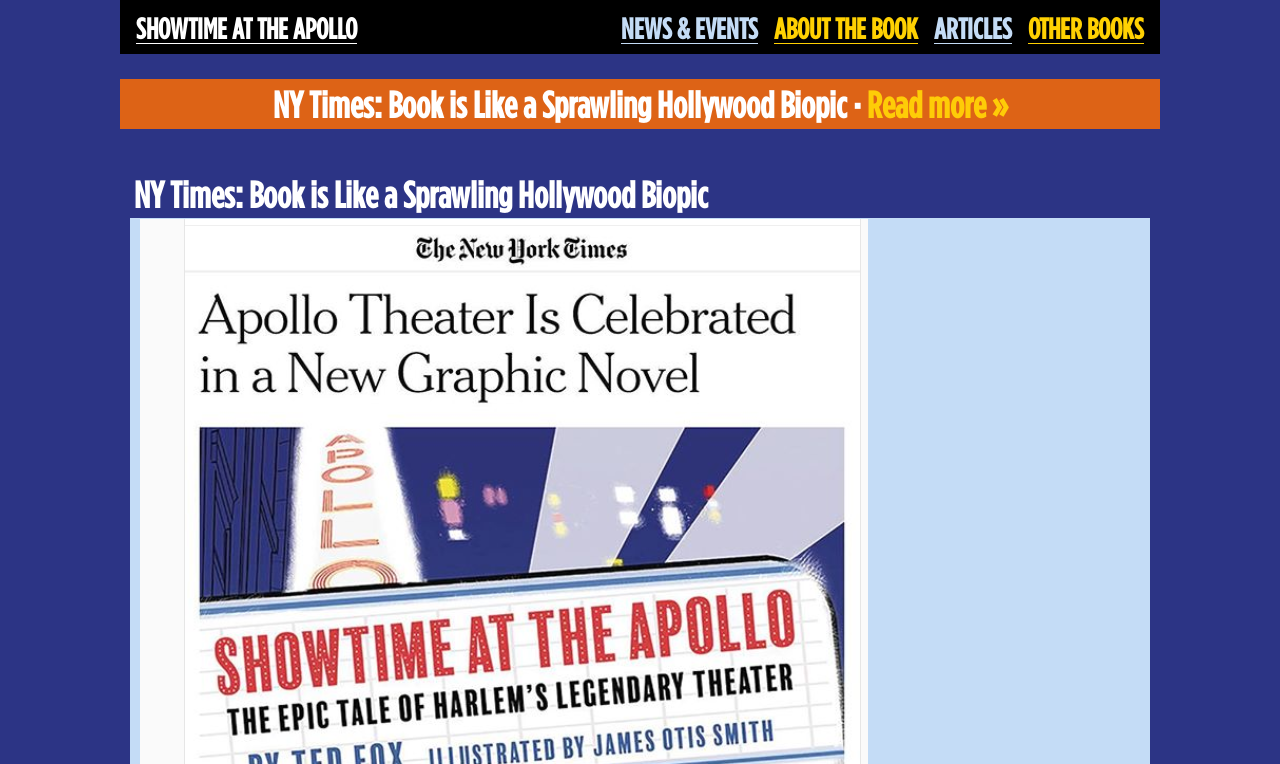What is the source of the review?
Using the information from the image, answer the question thoroughly.

The source of the review can be found in the heading element 'NY Times: Book is Like a Sprawling Hollywood Biopic' which is located below the main heading, indicating that the review is from the New York Times.